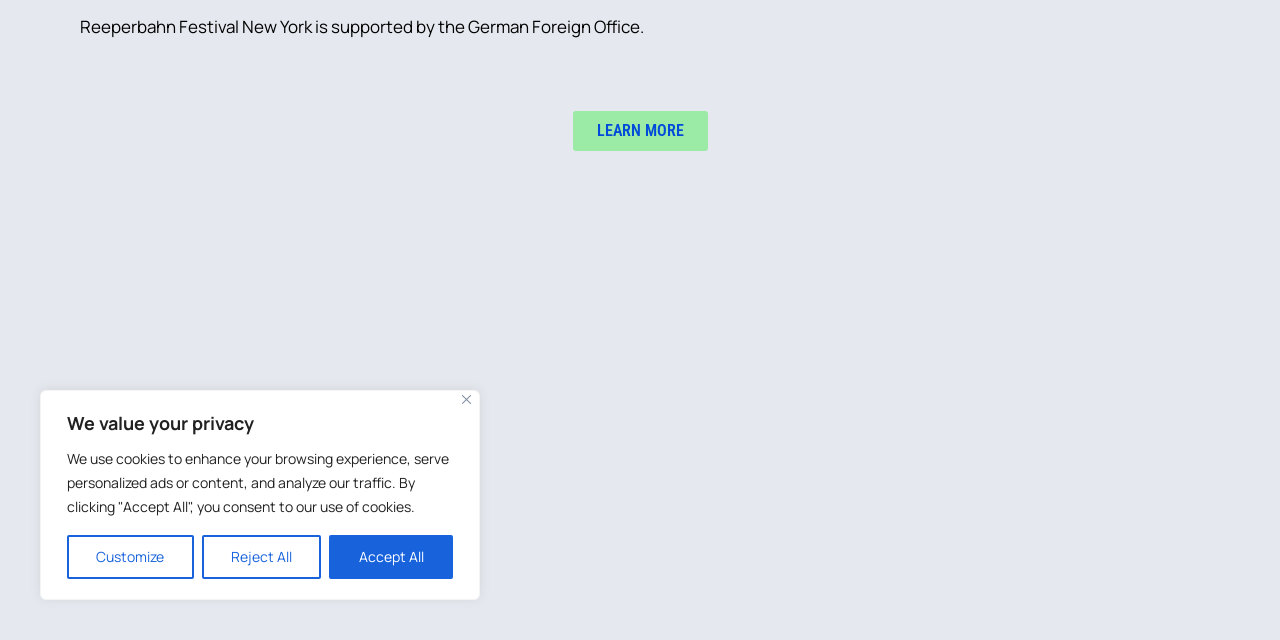Can you find the bounding box coordinates for the UI element given this description: "Reject All"? Provide the coordinates as four float numbers between 0 and 1: [left, top, right, bottom].

[0.158, 0.836, 0.251, 0.905]